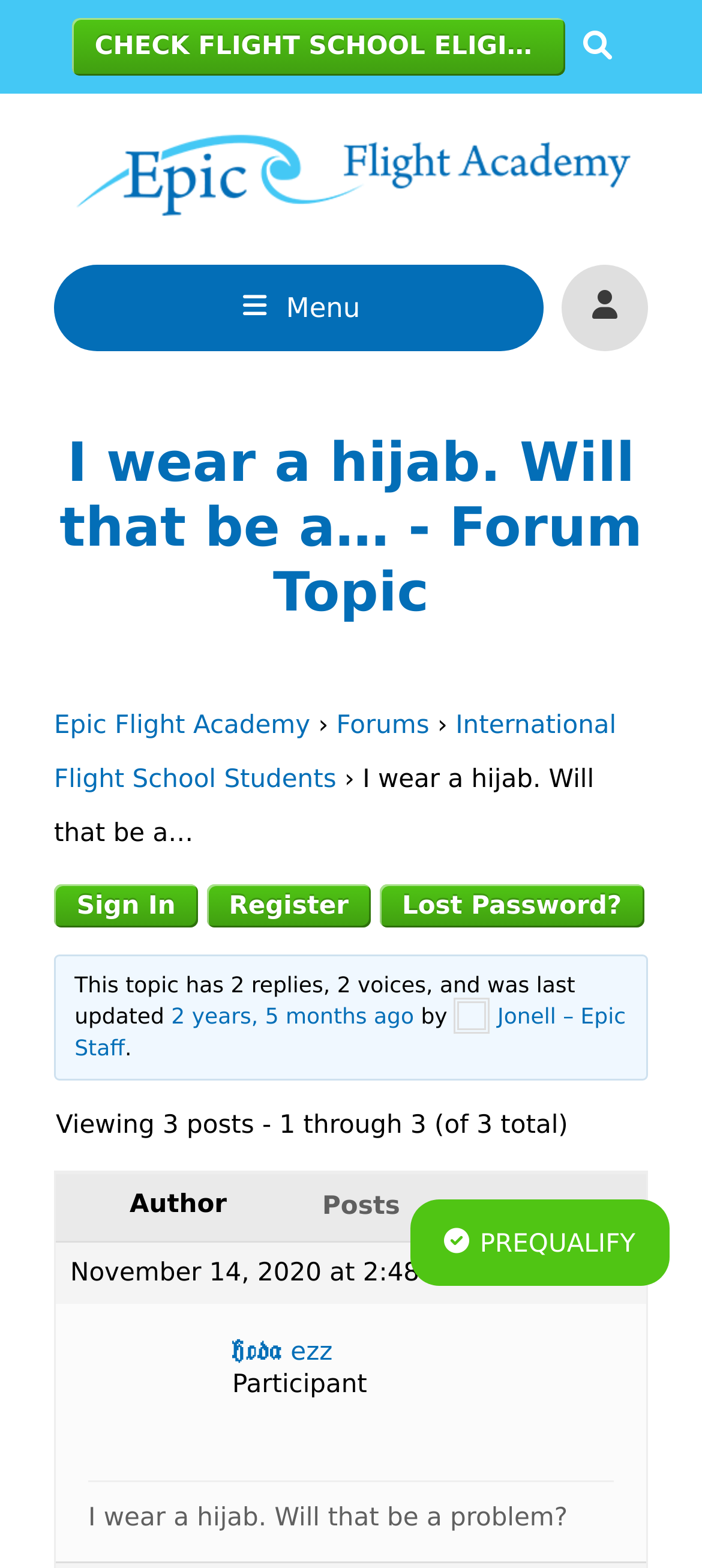Indicate the bounding box coordinates of the clickable region to achieve the following instruction: "Click on the menu."

[0.077, 0.169, 0.774, 0.224]